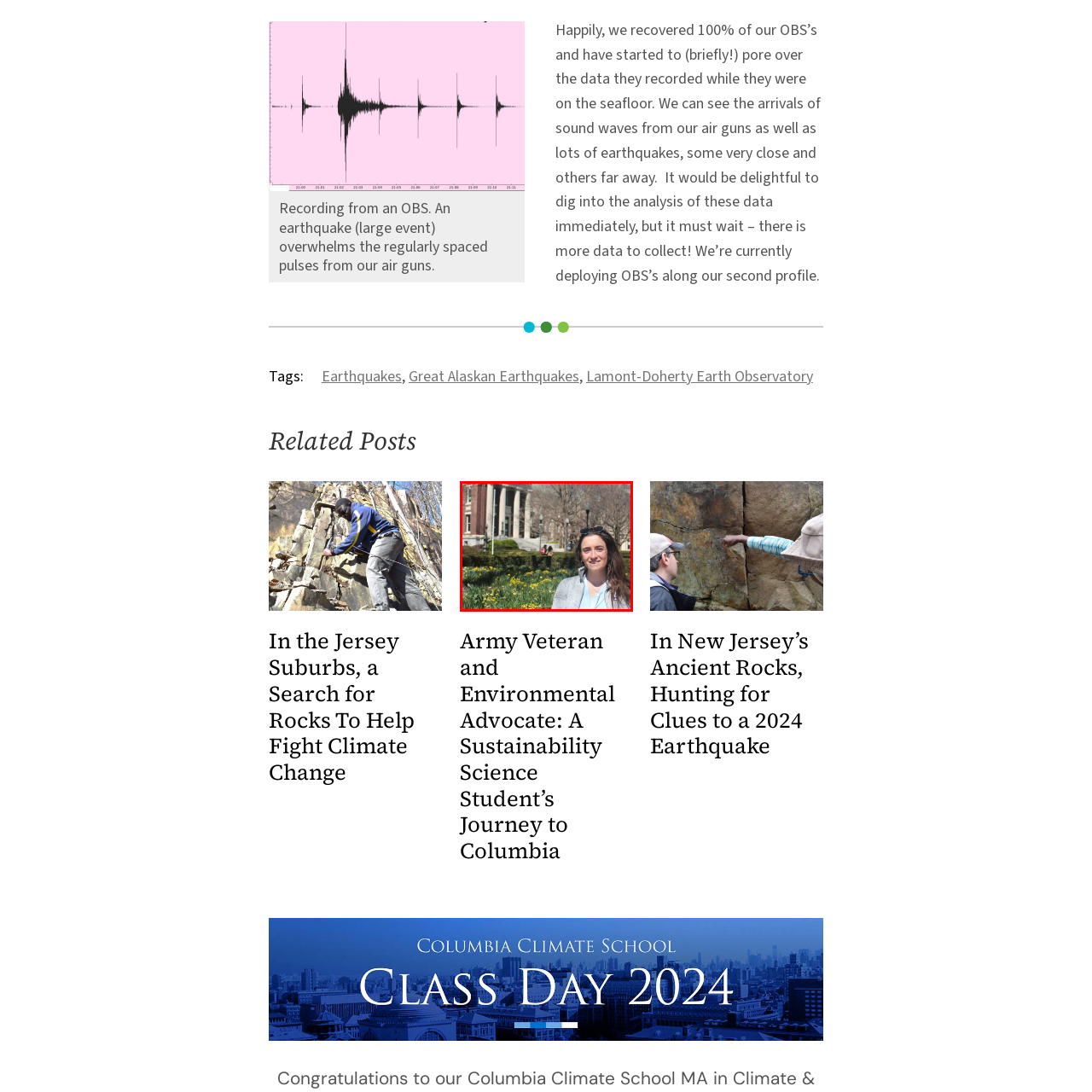Explain in detail what is depicted in the image enclosed by the red boundary.

In this vibrant spring scene, a young woman stands confidently in the foreground, wearing a light blue blouse and a gray cardigan. Her long hair flows down her shoulders, and she wears sunglasses atop her head, showcasing a relaxed yet stylish demeanor. Behind her, a well-maintained area of blooming daffodils adds bursts of yellow to the lush greenery, indicating the season's renewal. In the background, the classic architecture of a university building peeks through the landscape, hinting at a scholarly environment. The atmosphere is lively, with fellow students visible in the distance, suggesting a busy and engaging campus life. This image encapsulates a moment of connection with nature and academia, highlighting the beauty of learning and growth.